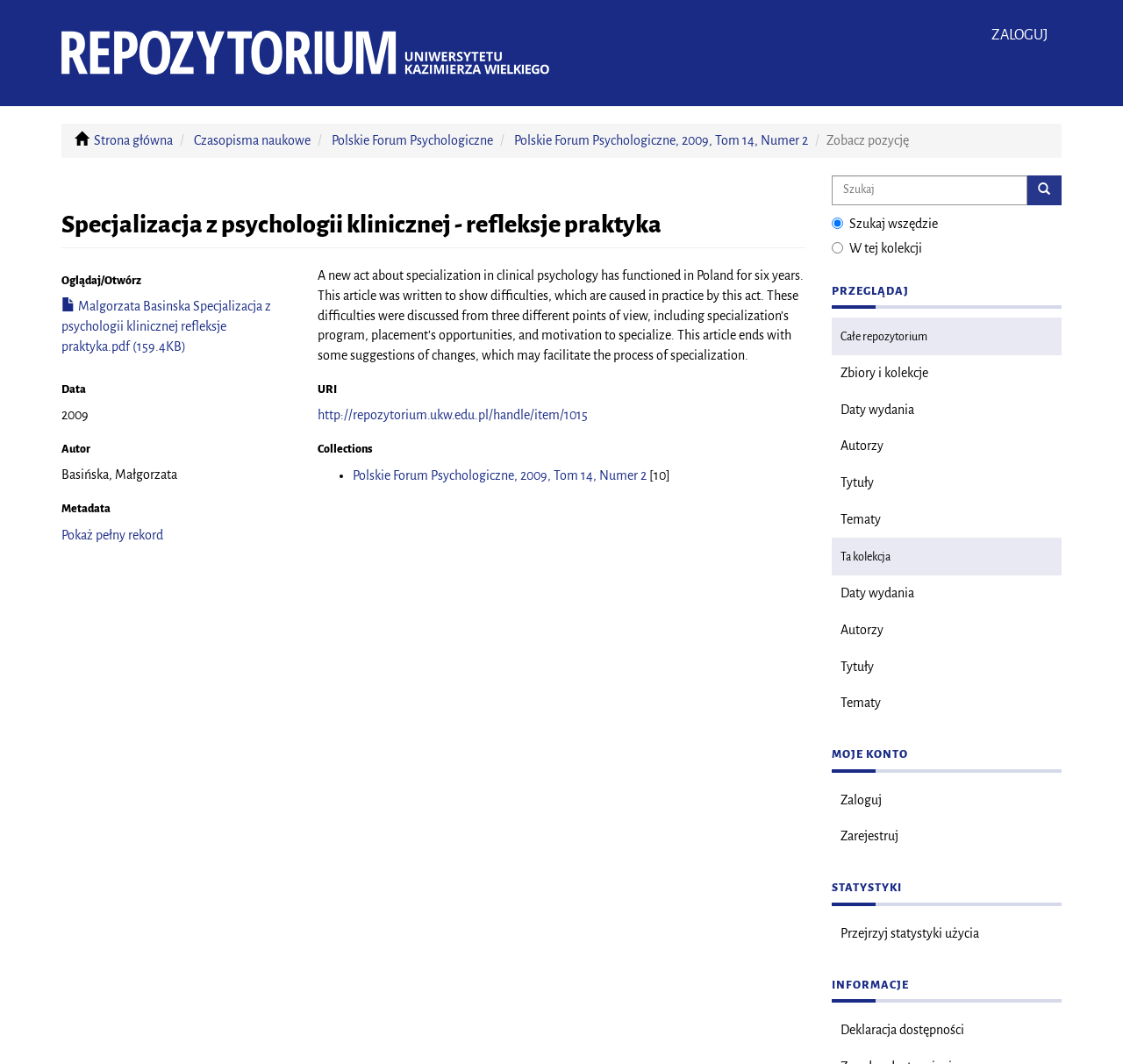Who is the author of the article?
Based on the image, answer the question with as much detail as possible.

I found the author's name by looking at the static text element with the text 'Basińska, Małgorzata' which is located under the 'Autor' heading.